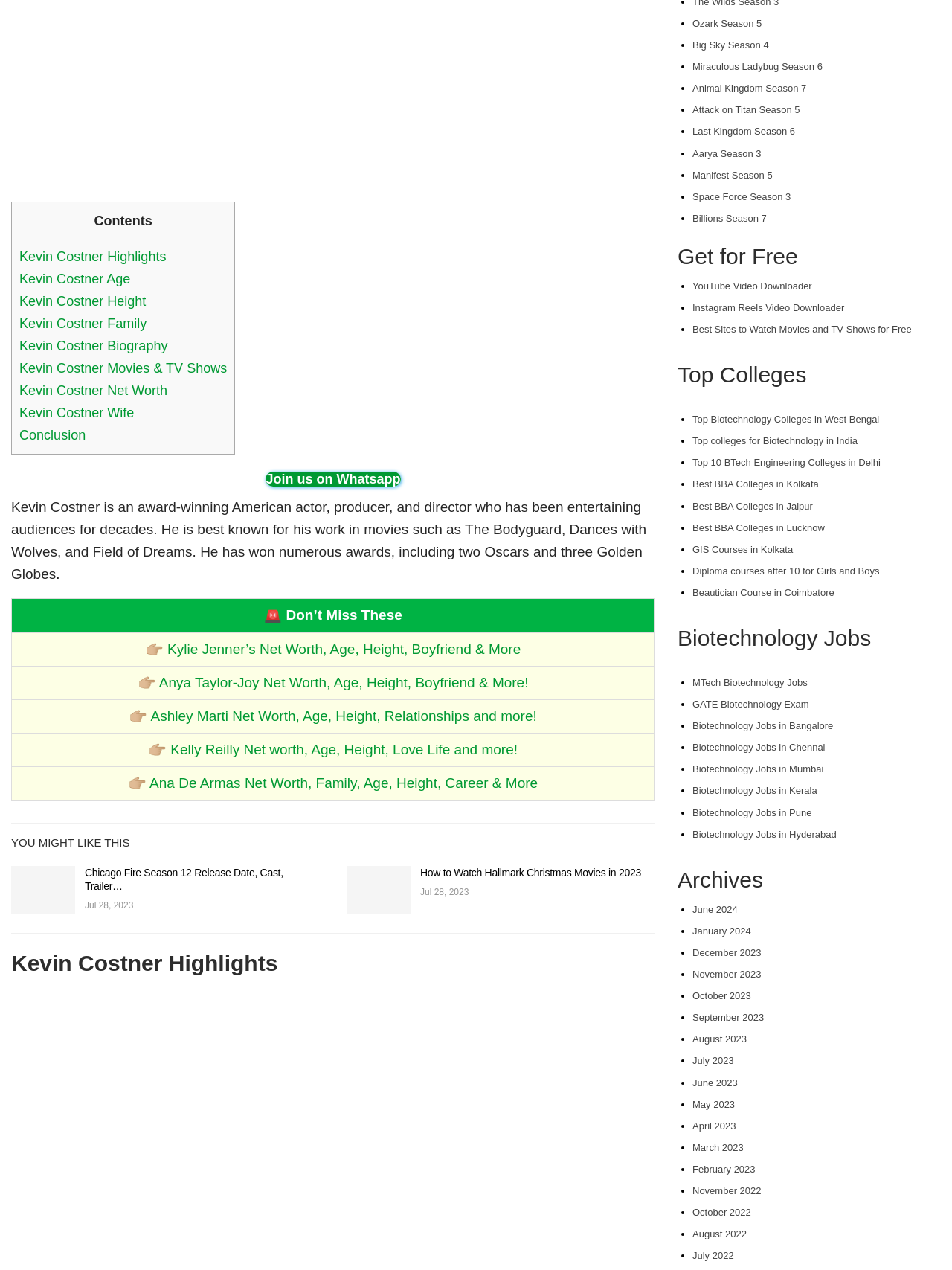Could you highlight the region that needs to be clicked to execute the instruction: "Join us on Whatsapp"?

[0.279, 0.371, 0.421, 0.383]